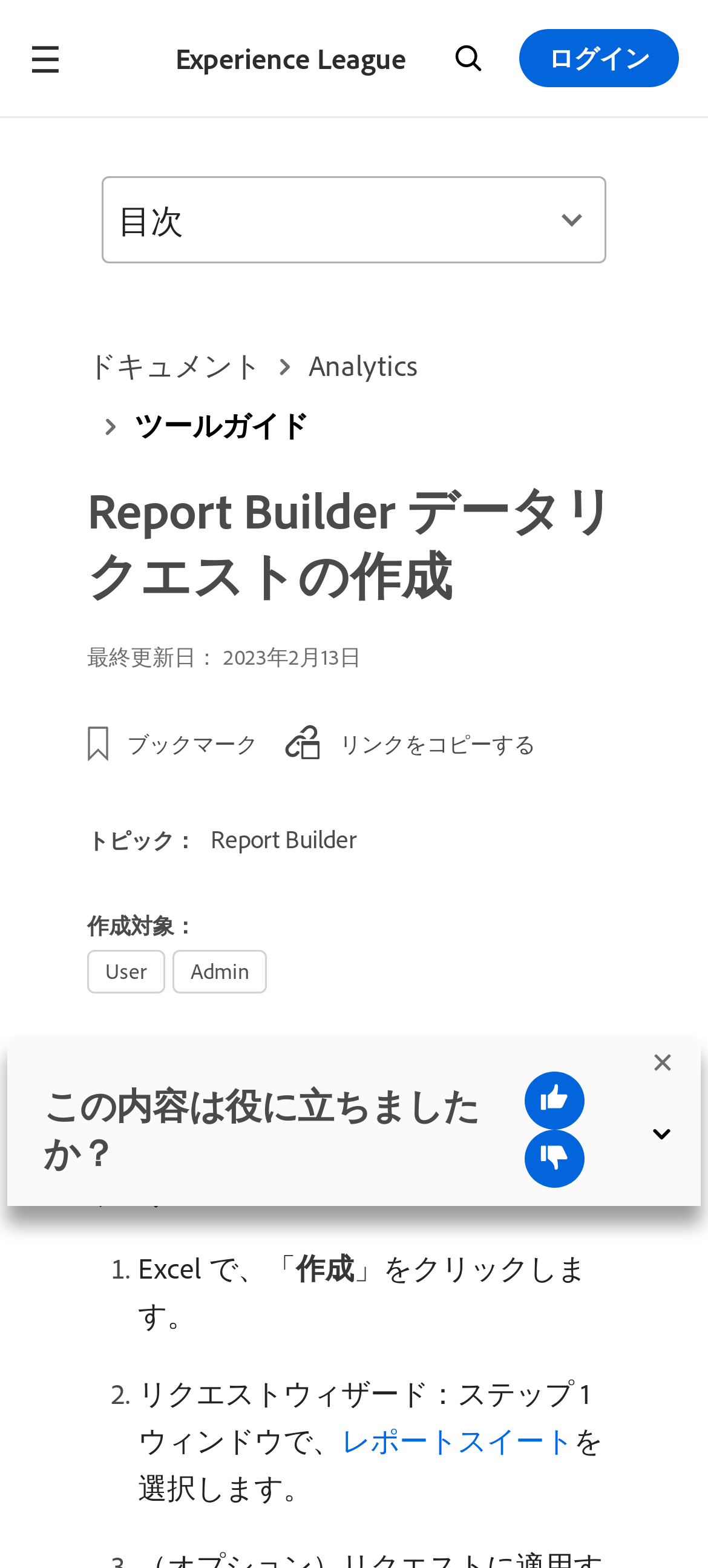Please determine the bounding box coordinates of the element to click on in order to accomplish the following task: "Search for something". Ensure the coordinates are four float numbers ranging from 0 to 1, i.e., [left, top, right, bottom].

[0.631, 0.027, 0.693, 0.048]